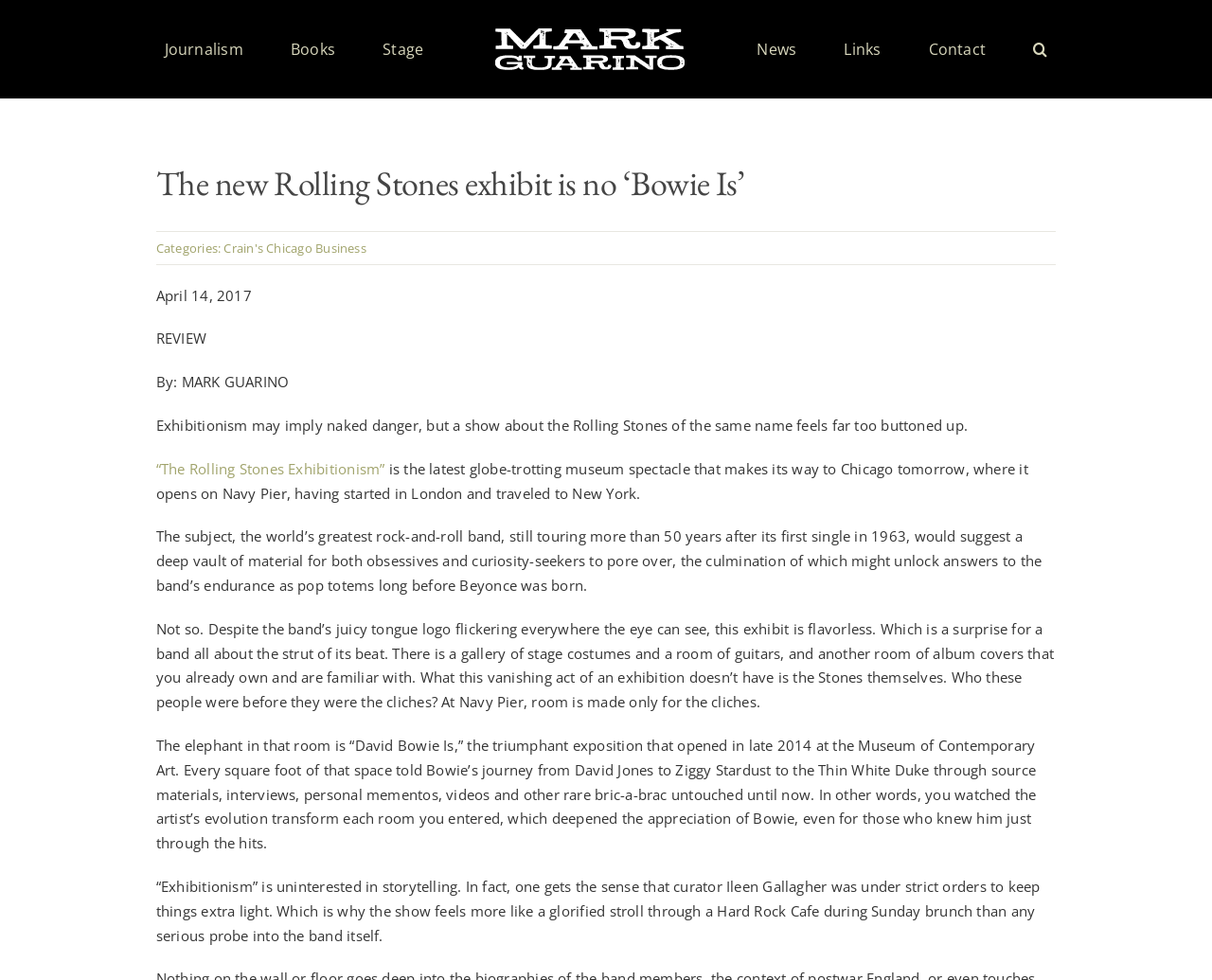What is the name of the museum where the 'David Bowie Is' exhibition opened?
Please give a detailed and thorough answer to the question, covering all relevant points.

The text states that the 'David Bowie Is' exhibition 'opened in late 2014 at the Museum of Contemporary Art'.